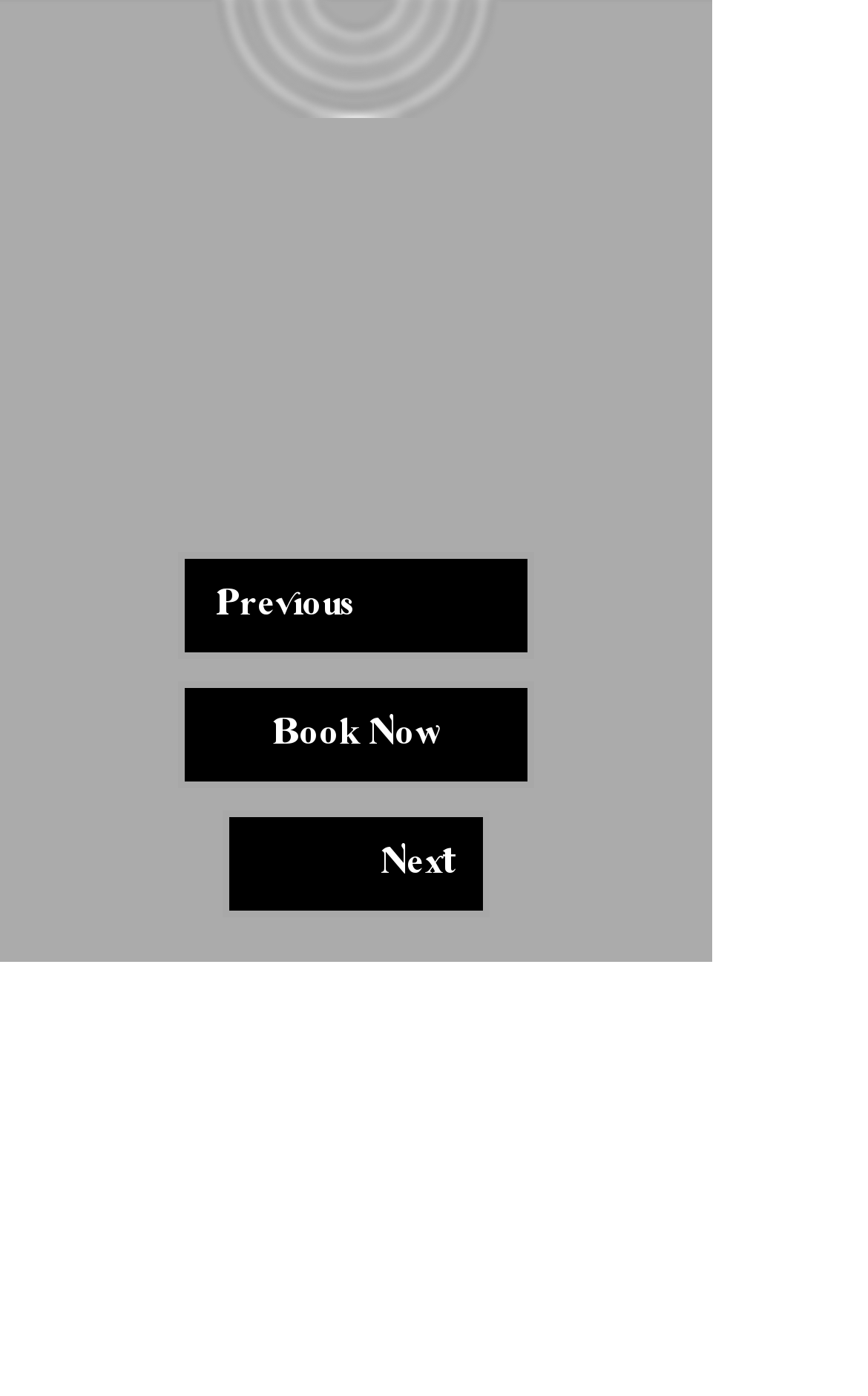Using the information in the image, could you please answer the following question in detail:
How many social media links are provided in the 'Social Bar' section?

The 'Social Bar' section is located at the bottom of the webpage with a bounding box of [0.195, 0.84, 0.572, 0.888]. It contains four links to social media platforms, including YouTube, LaDeDaStl, and two others with no text description.